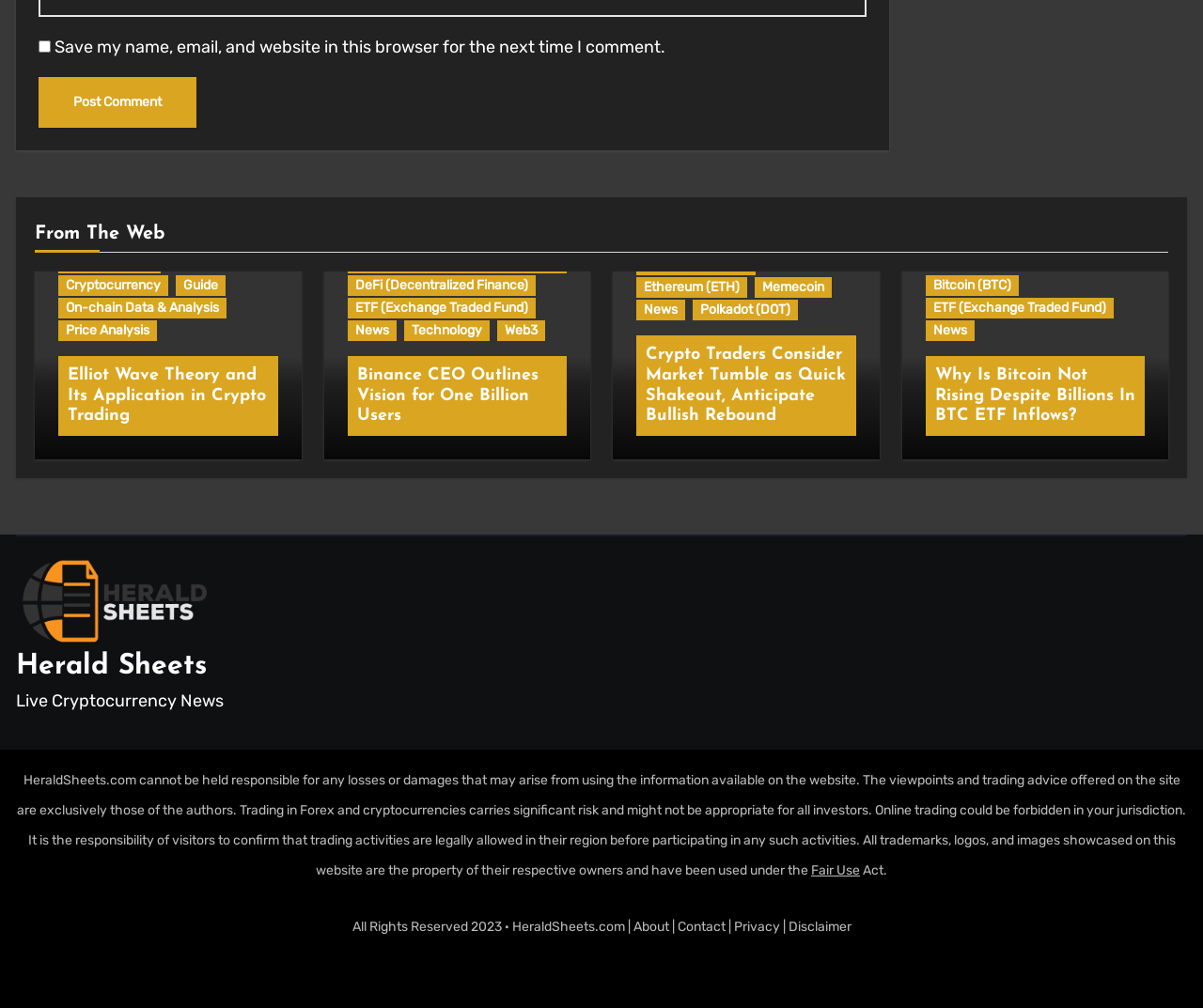Bounding box coordinates are specified in the format (top-left x, top-left y, bottom-right x, bottom-right y). All values are floating point numbers bounded between 0 and 1. Please provide the bounding box coordinate of the region this sentence describes: ETF (Exchange Traded Fund)

[0.289, 0.296, 0.445, 0.316]